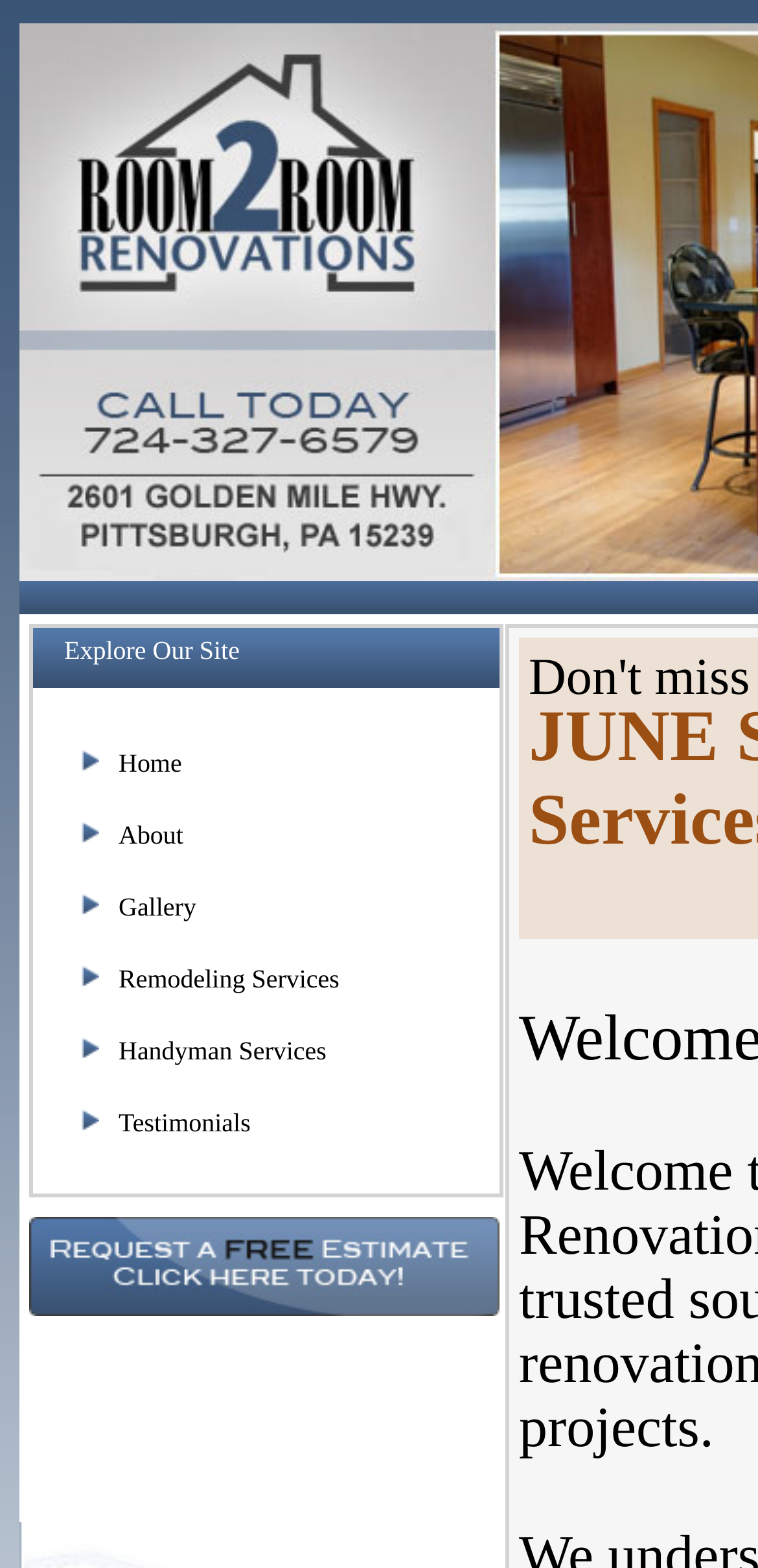Give a concise answer using only one word or phrase for this question:
What is the call-to-action button for?

Contact